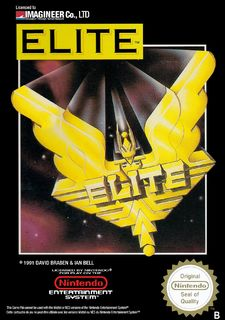Provide a comprehensive description of the image.

The image showcases the cover art for the classic video game "Elite," which was originally released in 1984. The design features a prominent golden emblem with wings, symbolizing space travel and adventure, against a dark background. The game's title, "ELITE," is emblazoned at the top in bold yellow letters, capturing the essence of its space trading and combat themes. Below, a seal indicates its authenticity as an Original Nintendo Entertainment System (NES) title, a testament to its quality and historical significance in gaming. This cover art reflects the innovative and immersive experience that "Elite" offers to players, making it a landmark game in the history of video gaming.